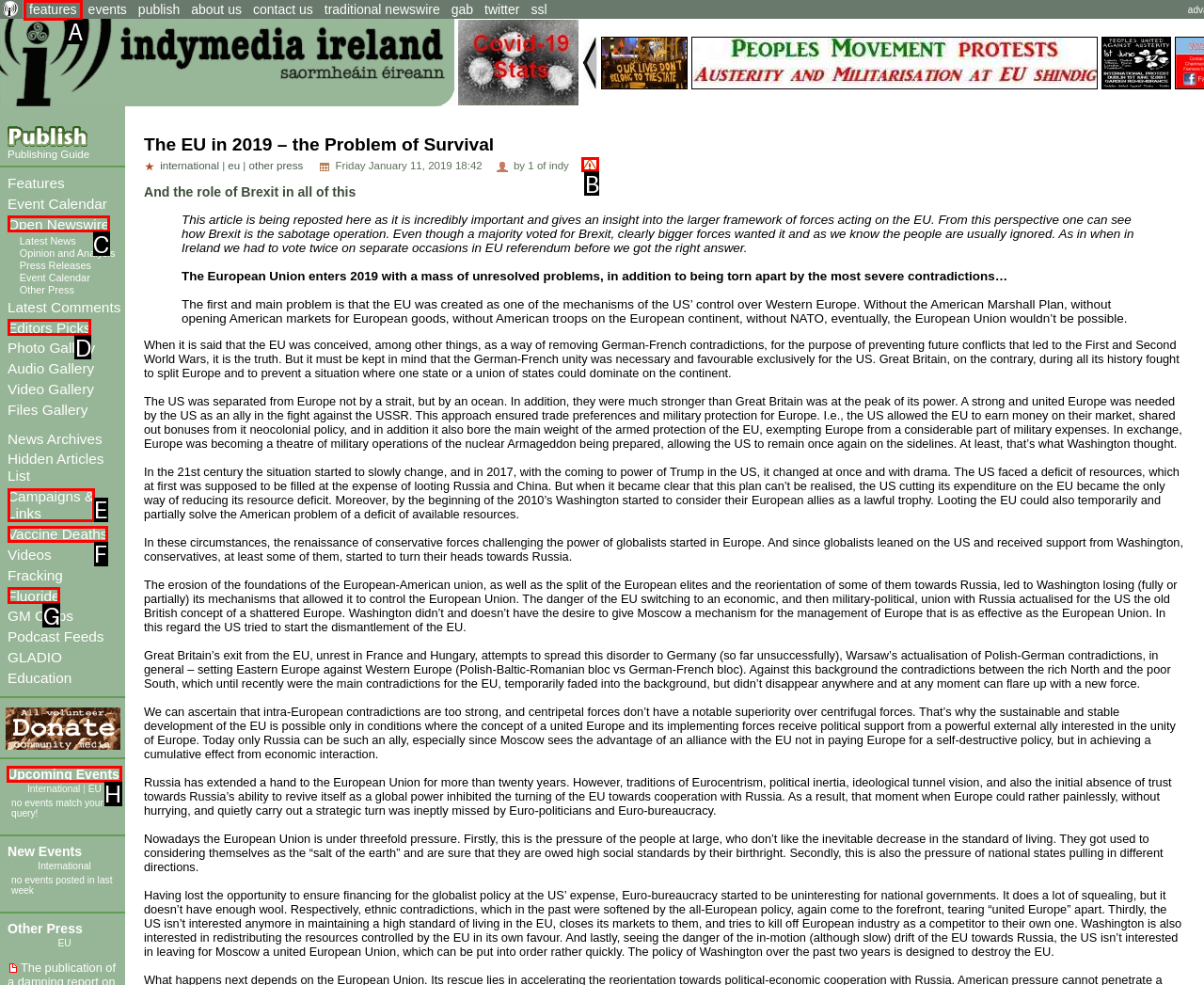Point out which HTML element you should click to fulfill the task: Click on the 'Upcoming Events' link.
Provide the option's letter from the given choices.

H